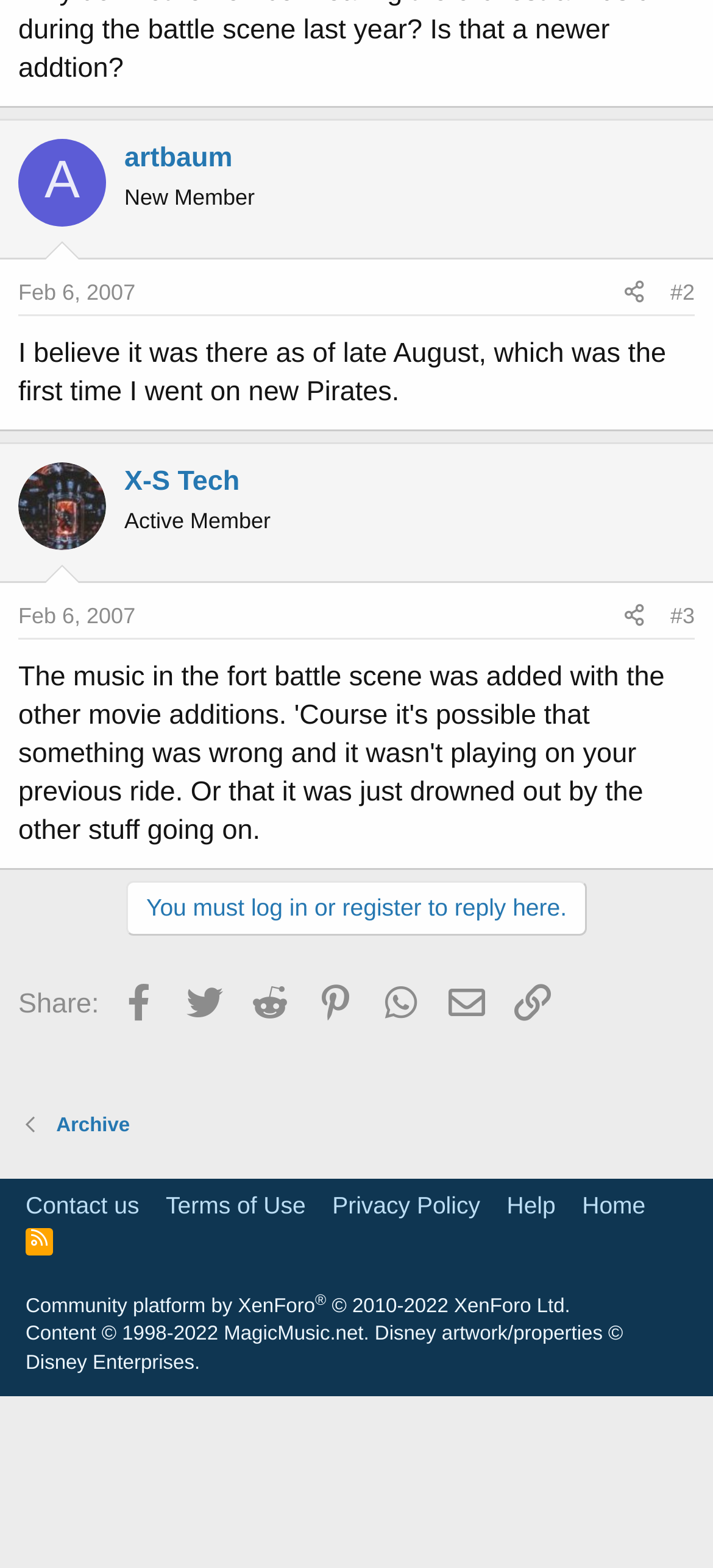How many sharing options are available?
Please provide a single word or phrase as your answer based on the image.

7